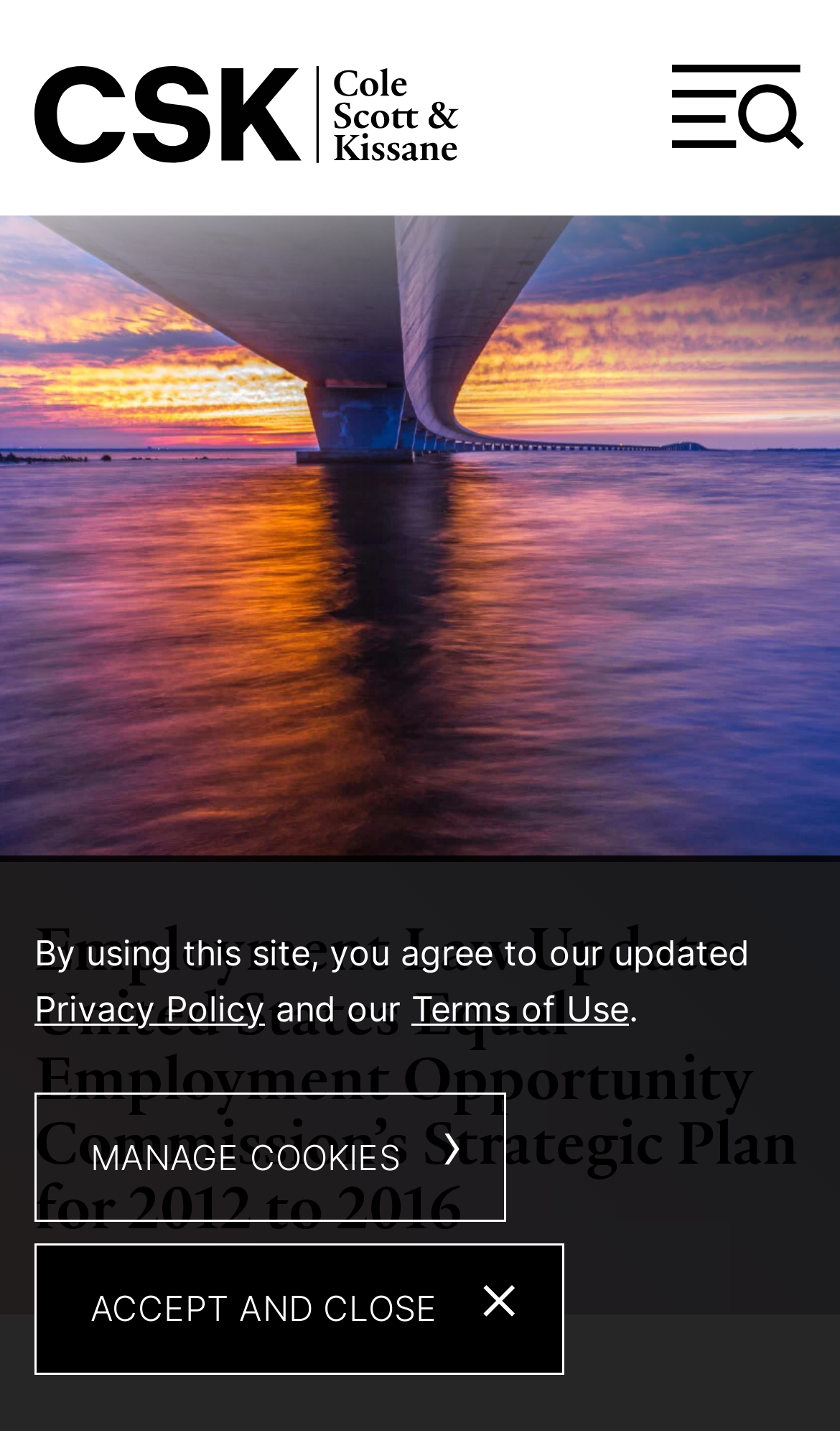Please provide a brief answer to the following inquiry using a single word or phrase:
What is the topic of the employment law update?

EEOC's Strategic Plan